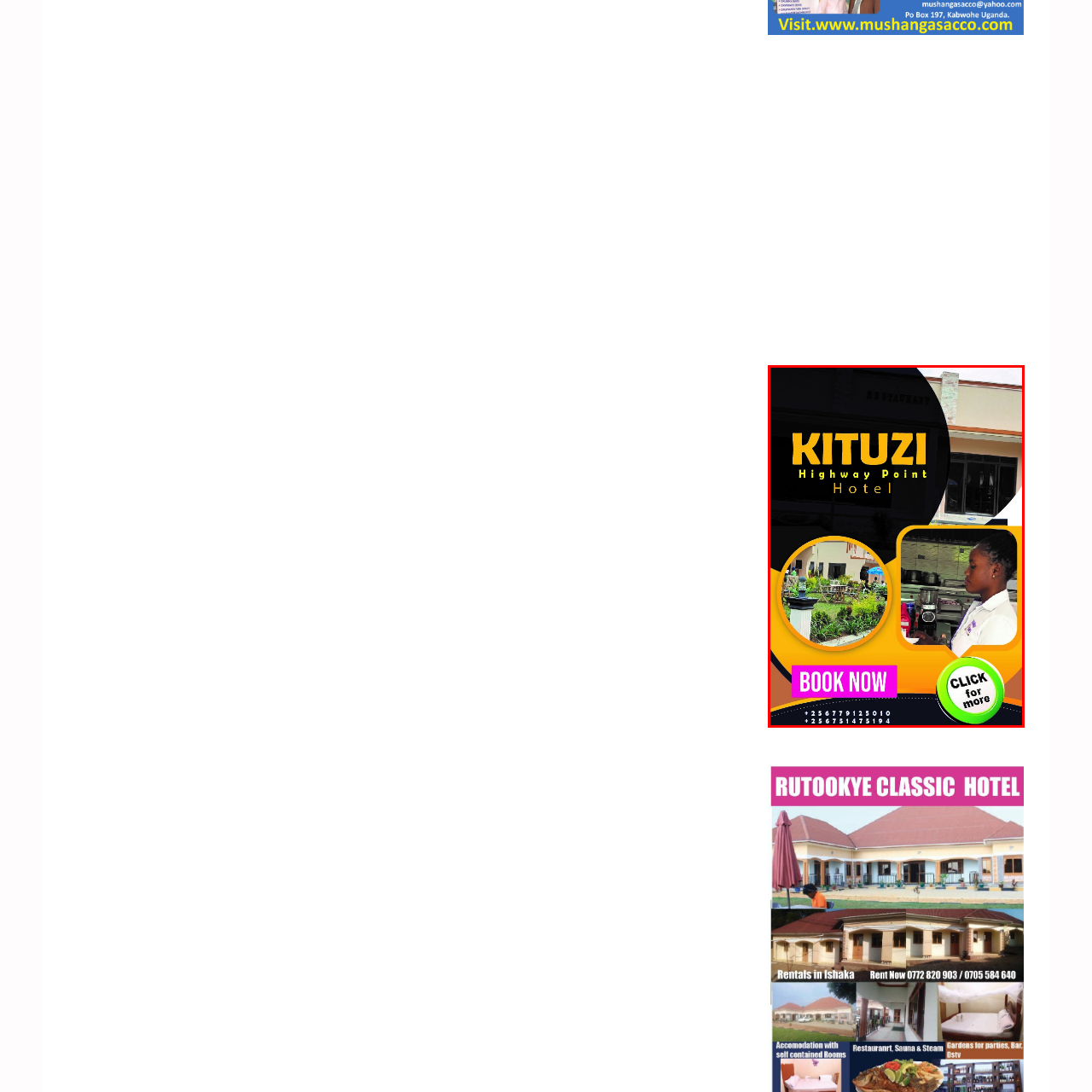Direct your attention to the image enclosed by the red boundary, What is showcased in the circular inset? 
Answer concisely using a single word or phrase.

Green garden area